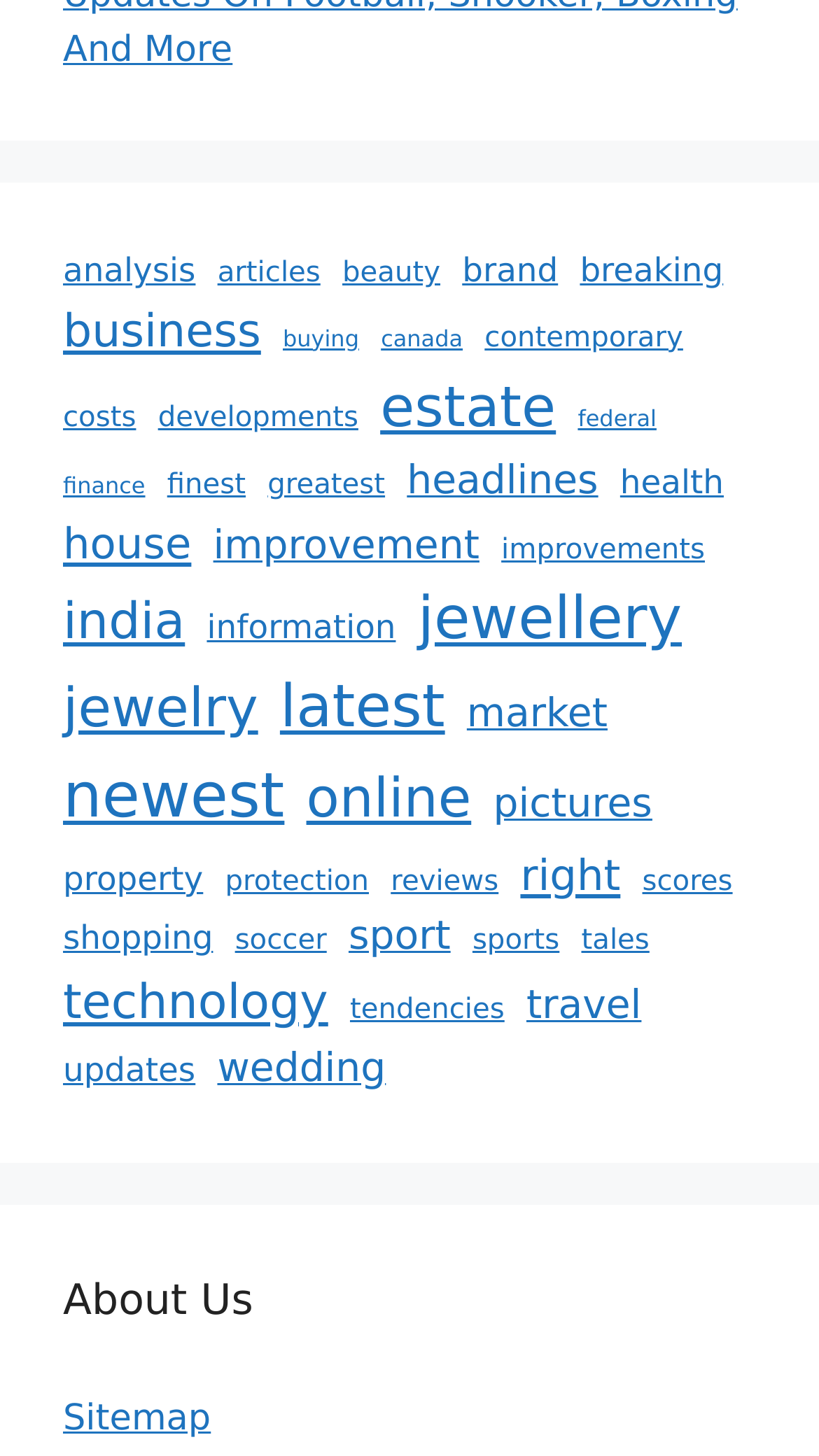Find the UI element described as: "shopping" and predict its bounding box coordinates. Ensure the coordinates are four float numbers between 0 and 1, [left, top, right, bottom].

[0.077, 0.629, 0.26, 0.663]